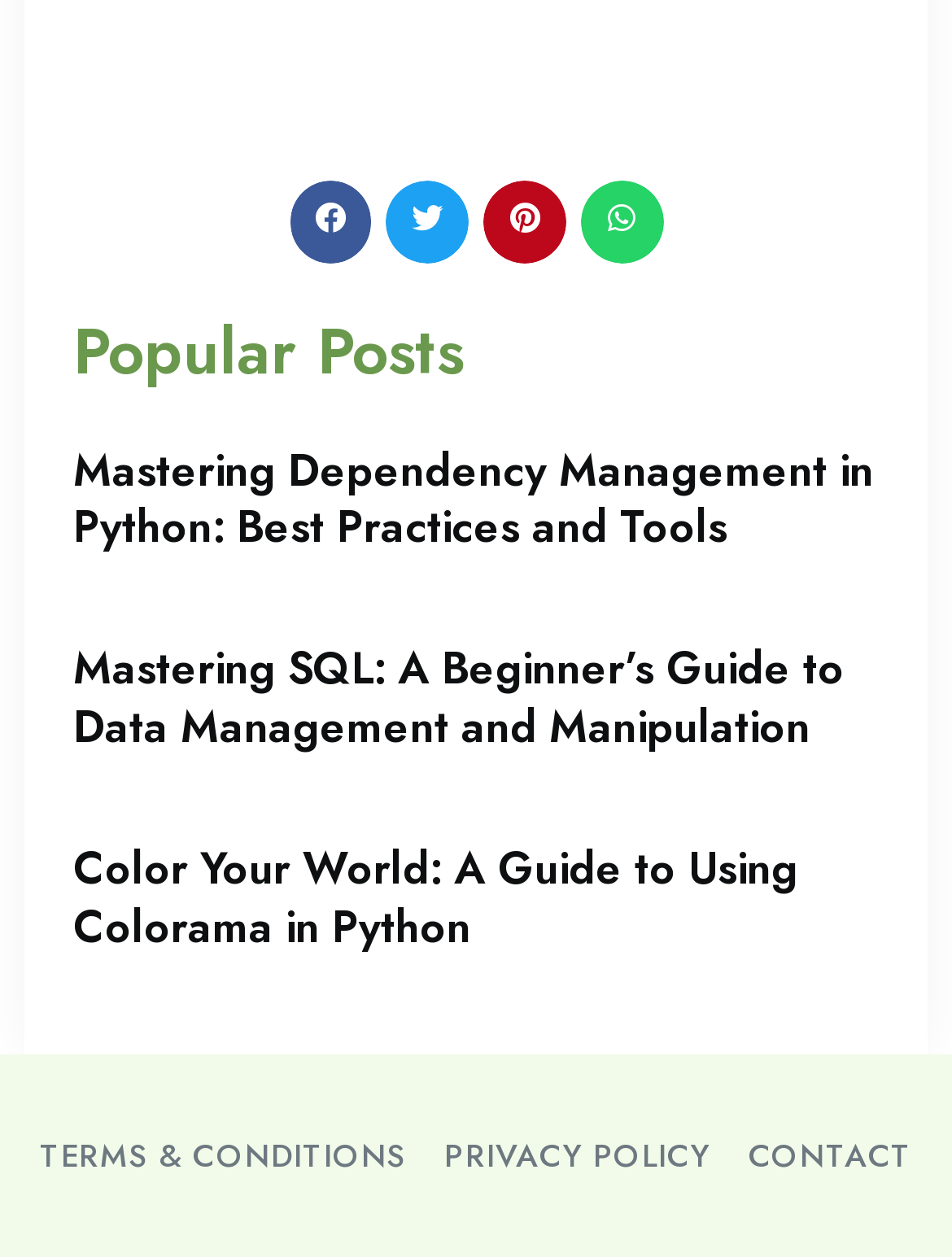Provide the bounding box coordinates of the section that needs to be clicked to accomplish the following instruction: "View TERMS & CONDITIONS."

[0.042, 0.897, 0.426, 0.943]